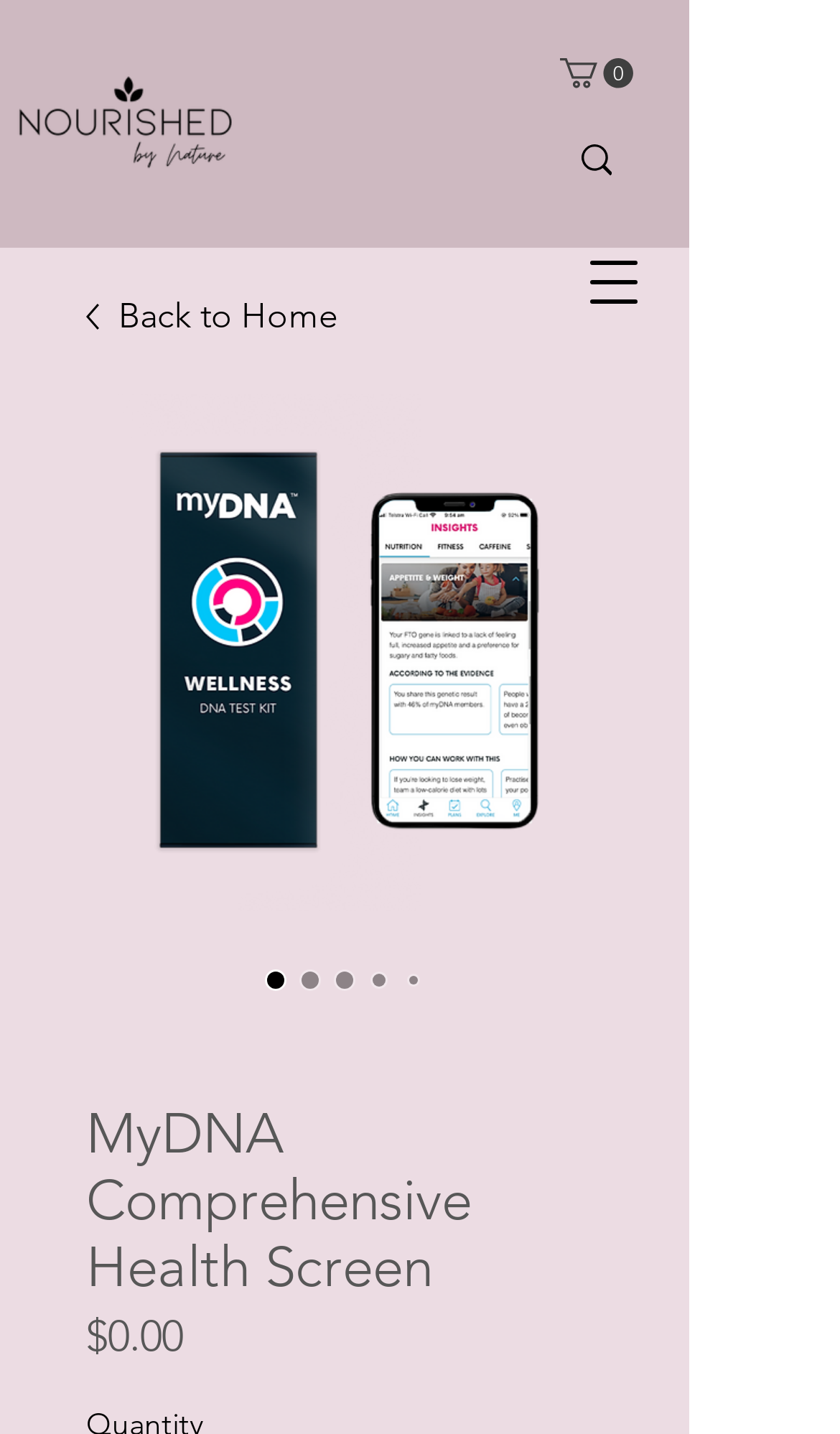Answer the following query concisely with a single word or phrase:
Is the navigation menu open?

No